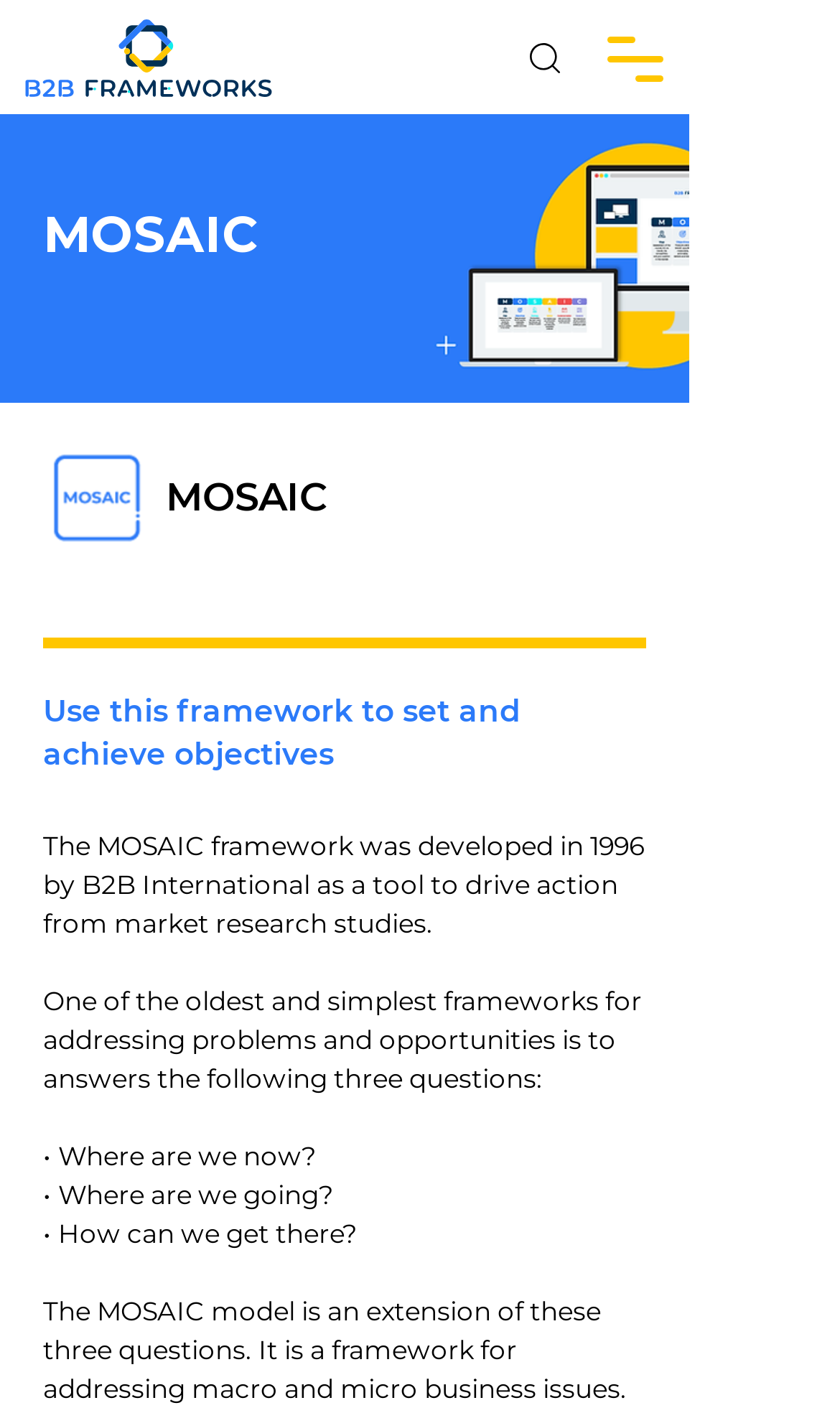How many questions does the MOSAIC model extend?
By examining the image, provide a one-word or phrase answer.

three